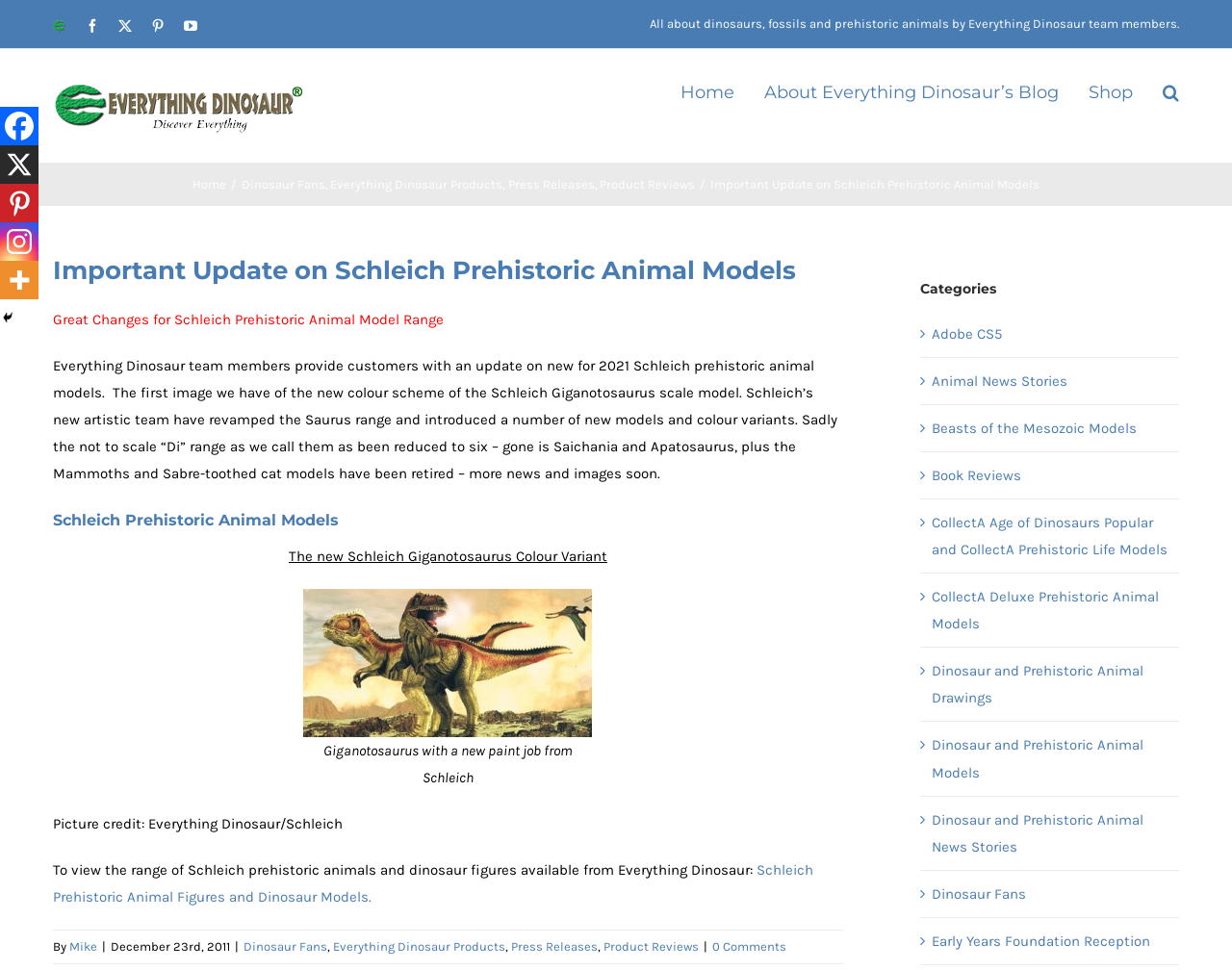Identify the bounding box coordinates of the part that should be clicked to carry out this instruction: "Read the 'Important Update on Schleich Prehistoric Animal Models' article".

[0.577, 0.182, 0.844, 0.197]